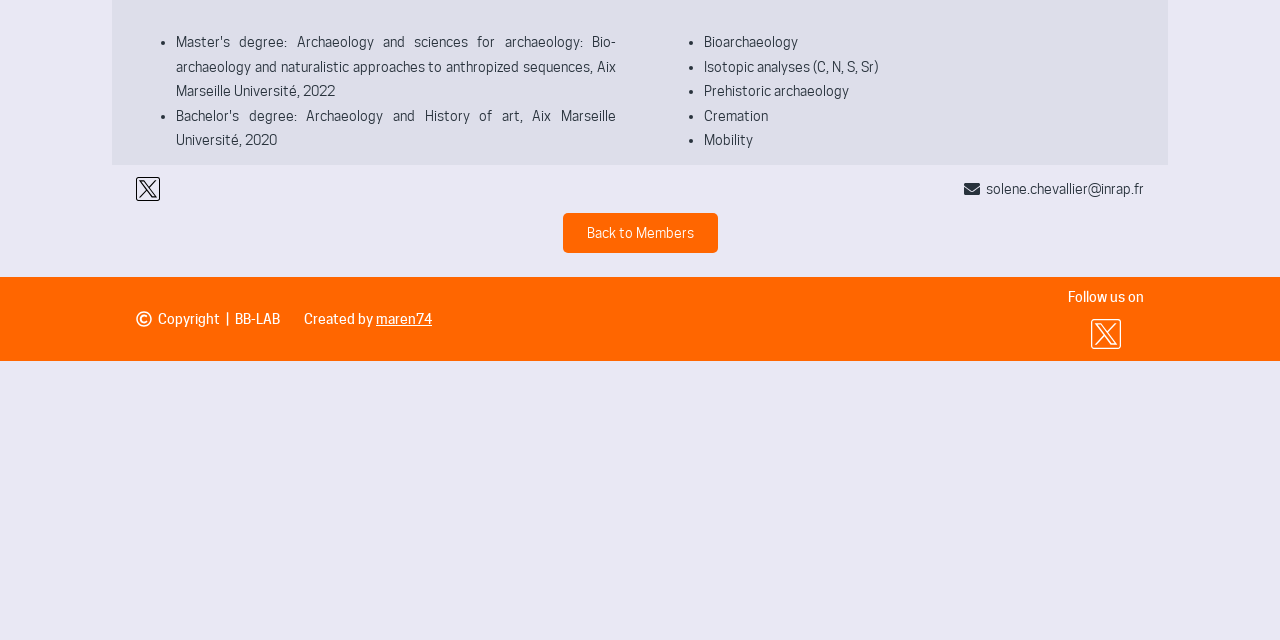Find the bounding box coordinates of the UI element according to this description: "alt="Icon X Wit"".

[0.852, 0.498, 0.876, 0.545]